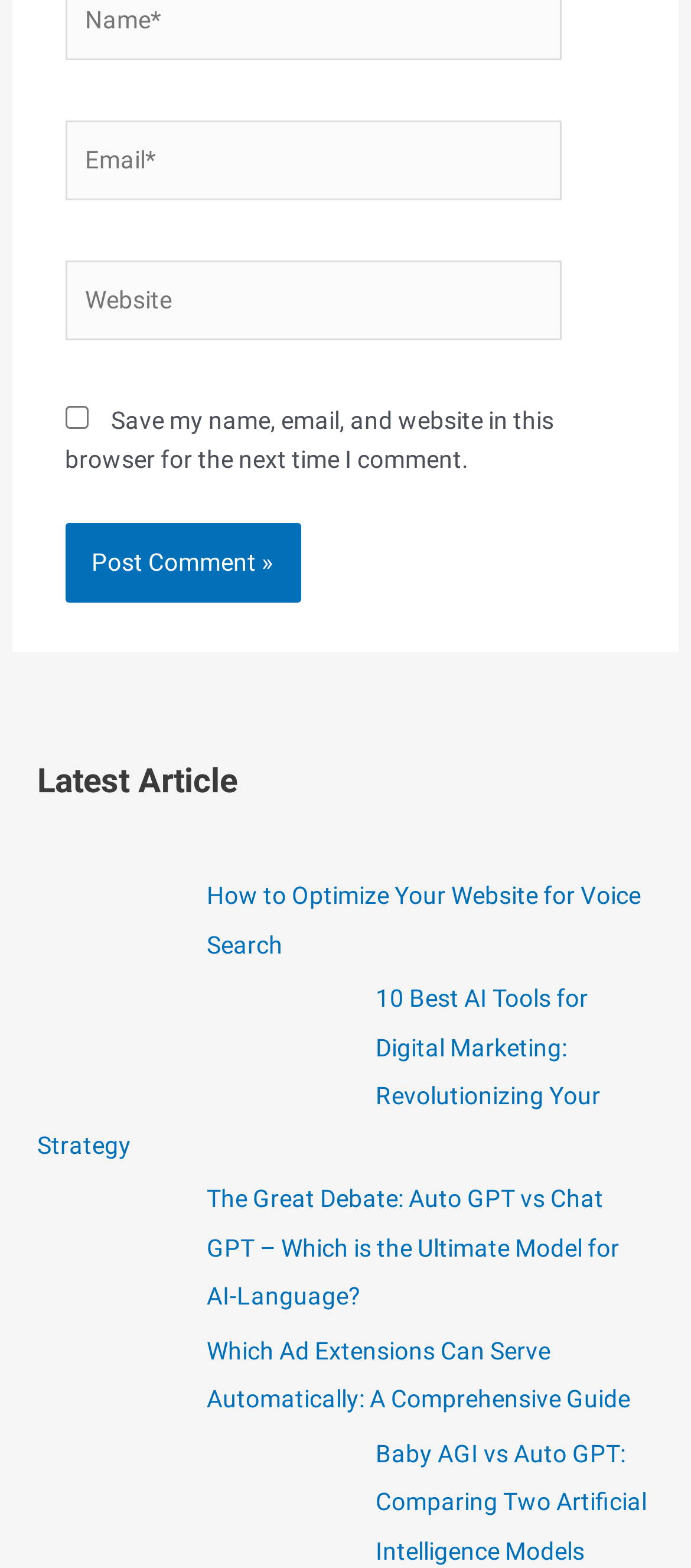Answer briefly with one word or phrase:
What type of content is on this webpage?

Blog articles